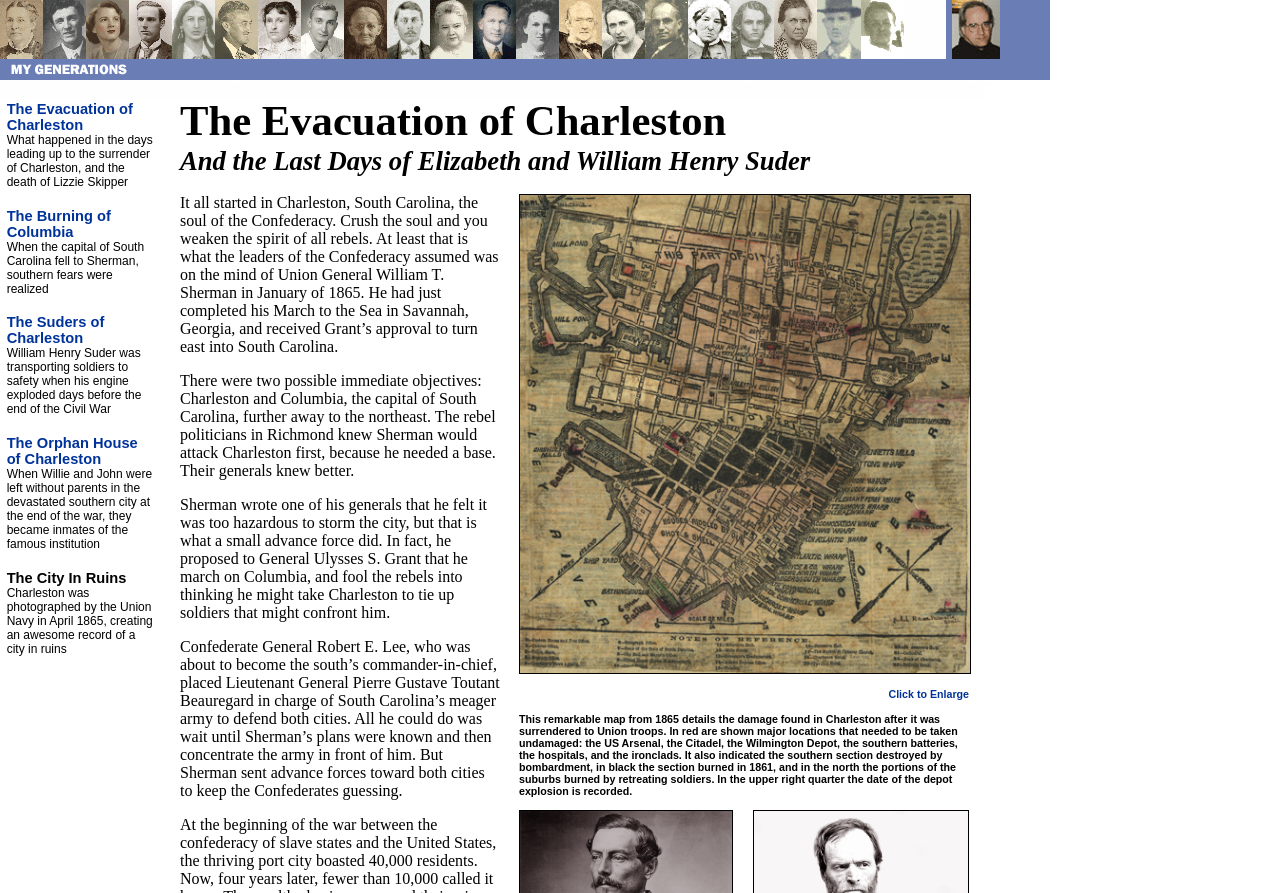Can you give a comprehensive explanation to the question given the content of the image?
What is the Orphan House of Charleston?

According to the webpage, the Orphan House of Charleston is a famous institution where Willie and John were left without parents in the devastated southern city at the end of the war. They became inmates of the institution, which is mentioned as one of the topics related to Charleston's history during the Civil War era.